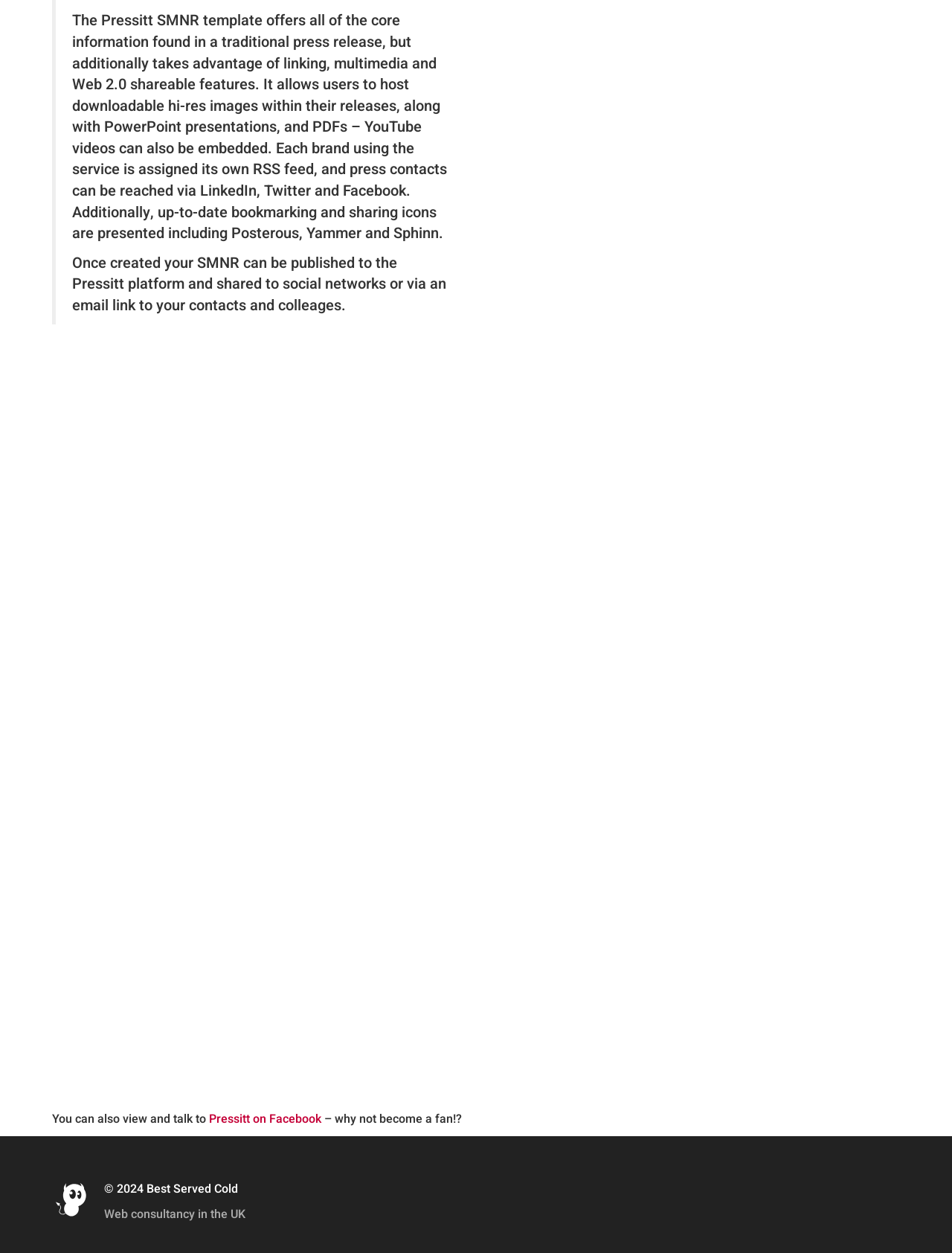Please provide a brief answer to the following inquiry using a single word or phrase:
What social network can users connect with Pressitt on?

Facebook